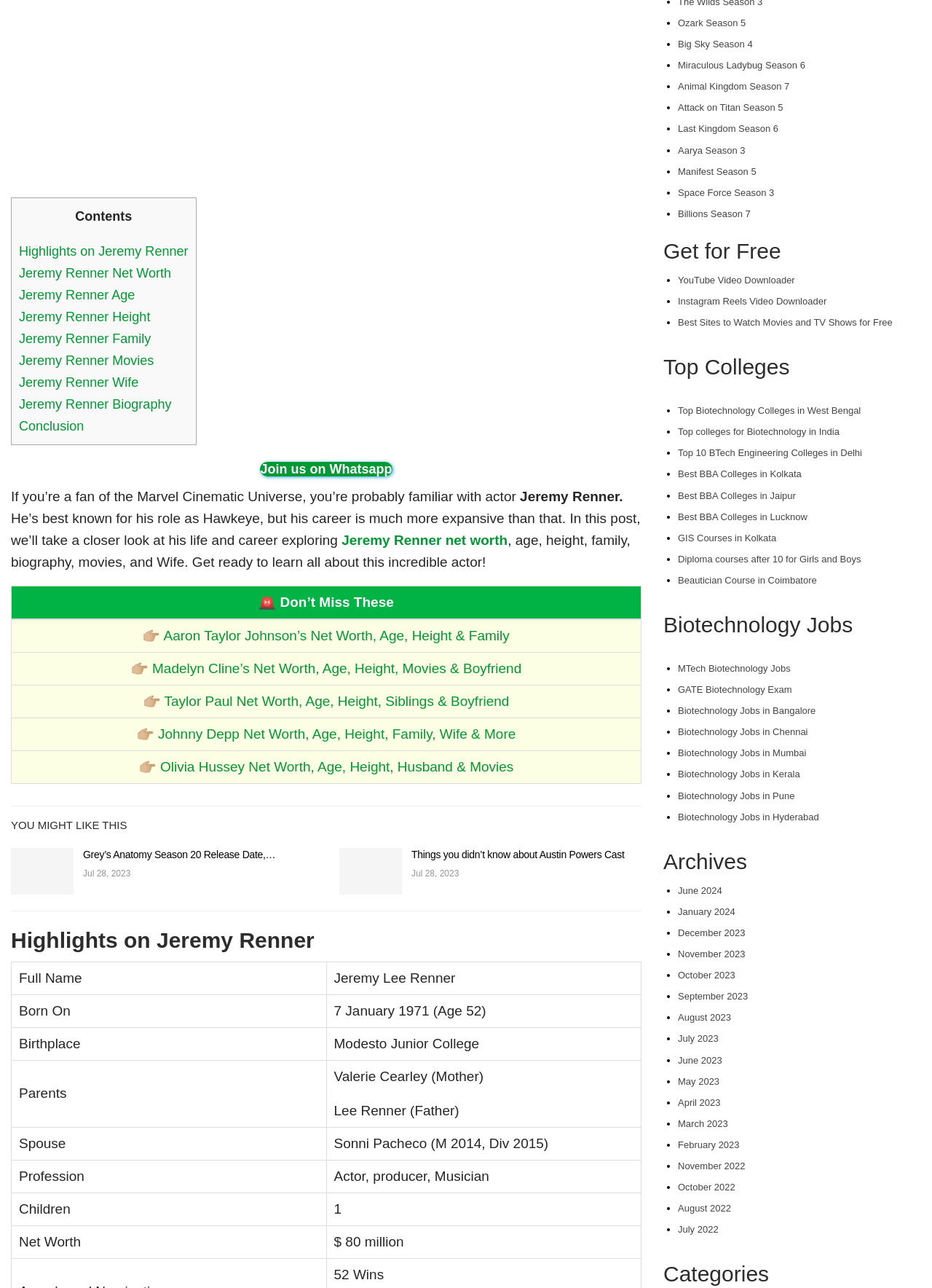Locate the bounding box coordinates of the area where you should click to accomplish the instruction: "Learn about Jeremy Renner's net worth".

[0.367, 0.413, 0.545, 0.425]